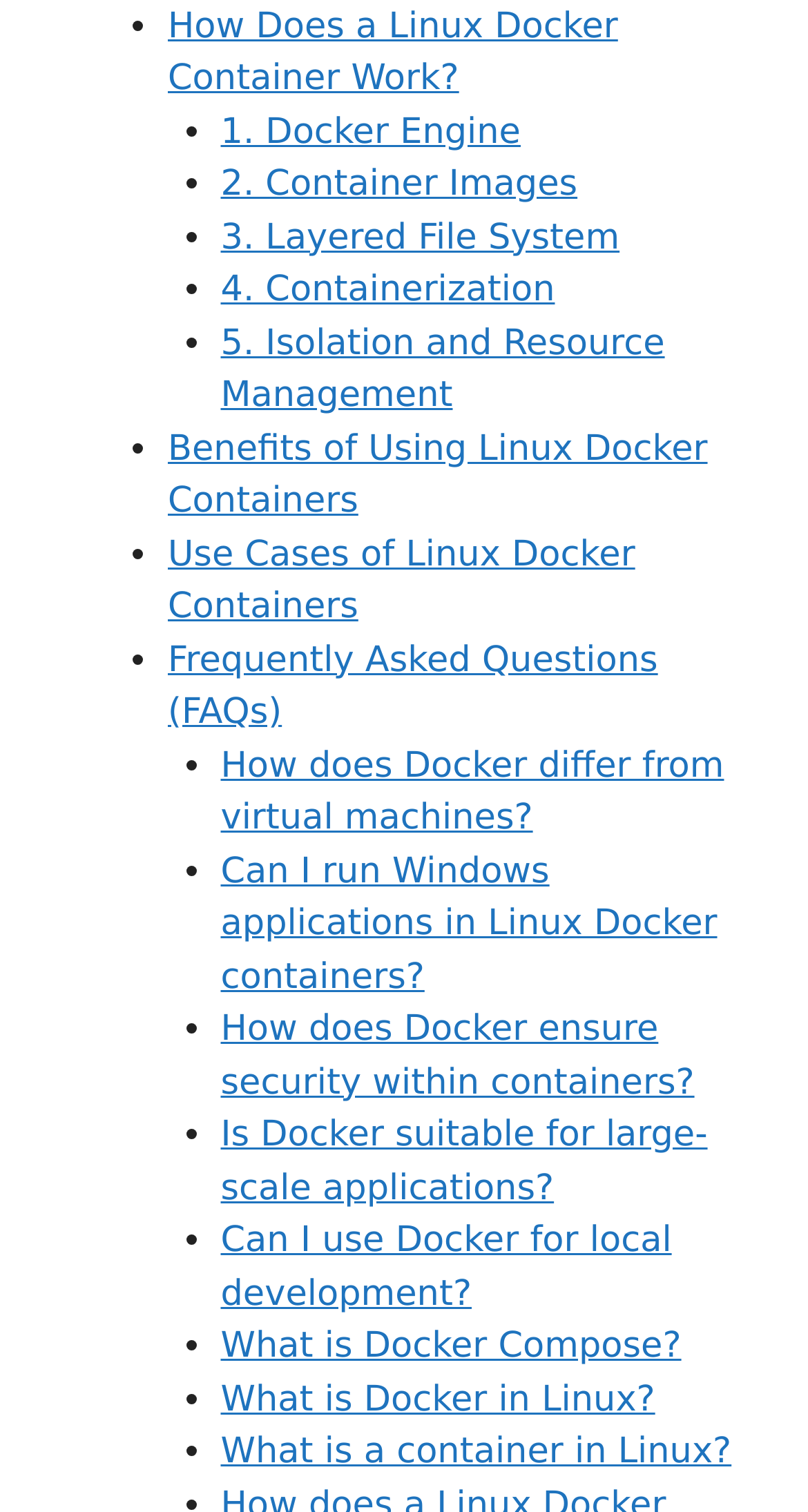Identify the bounding box for the described UI element: "4. Containerization".

[0.273, 0.178, 0.687, 0.206]